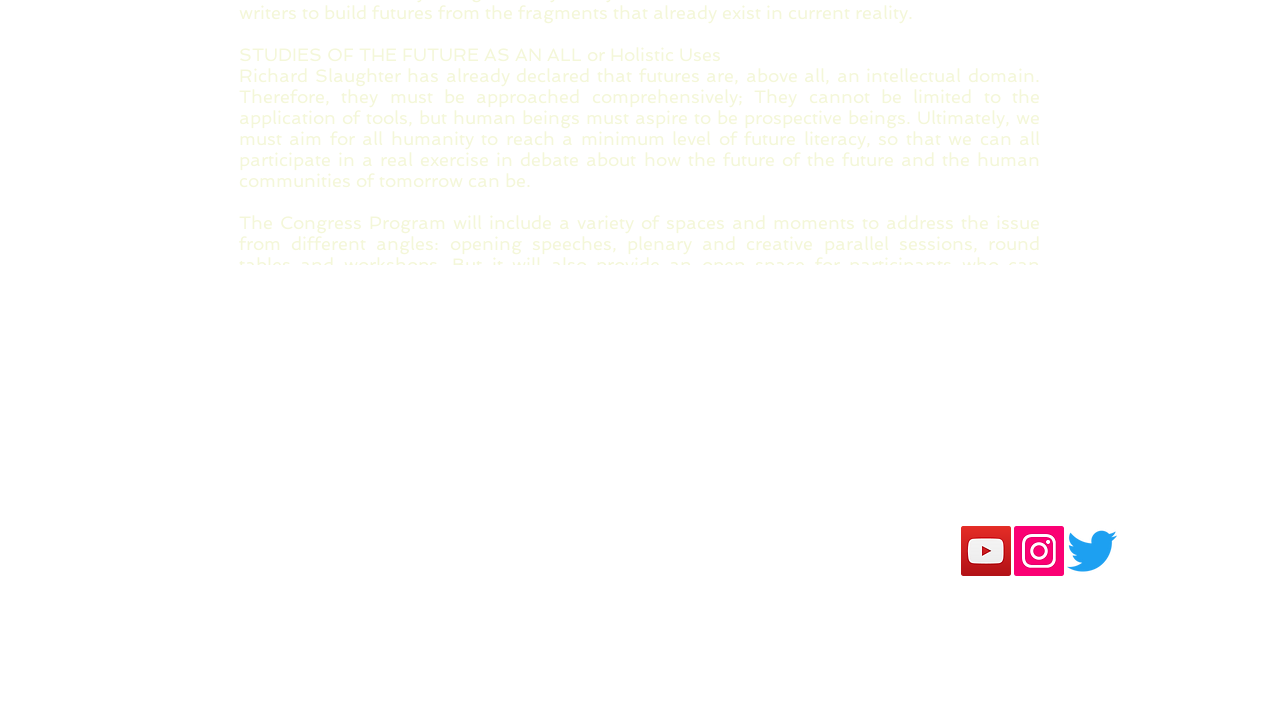Refer to the screenshot and give an in-depth answer to this question: What social media platforms are linked on the webpage?

The social media platforms linked on the webpage can be found in the section 'Barra de redes sociales' which contains icons and links to YouTube, Instagram, and Twitter.